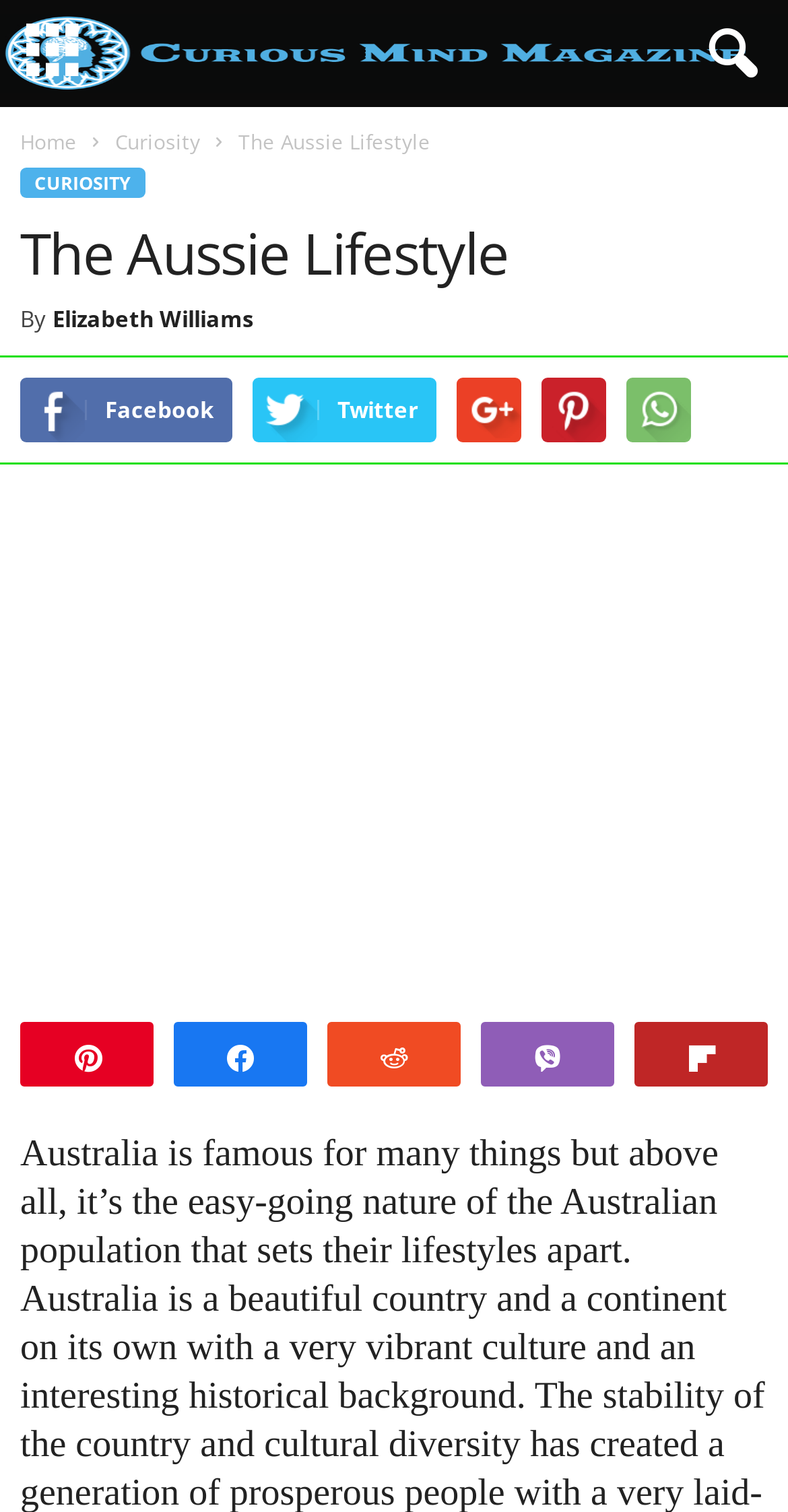Identify the bounding box coordinates for the region to click in order to carry out this instruction: "Click the Home button". Provide the coordinates using four float numbers between 0 and 1, formatted as [left, top, right, bottom].

[0.026, 0.084, 0.097, 0.103]